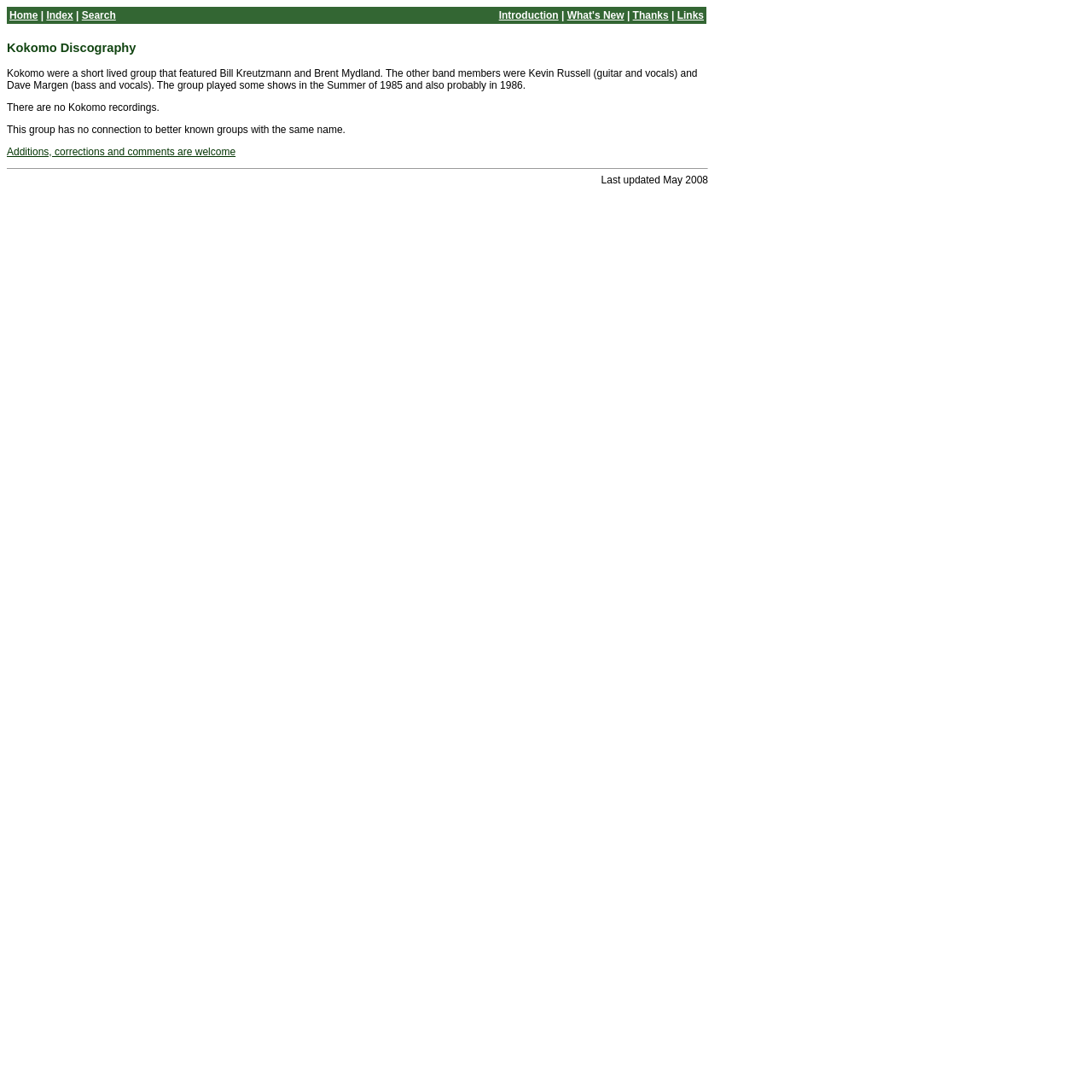Based on the visual content of the image, answer the question thoroughly: When was the webpage last updated?

The webpage was last updated in May 2008, as indicated by the text 'Last updated May 2008' at the bottom of the page.